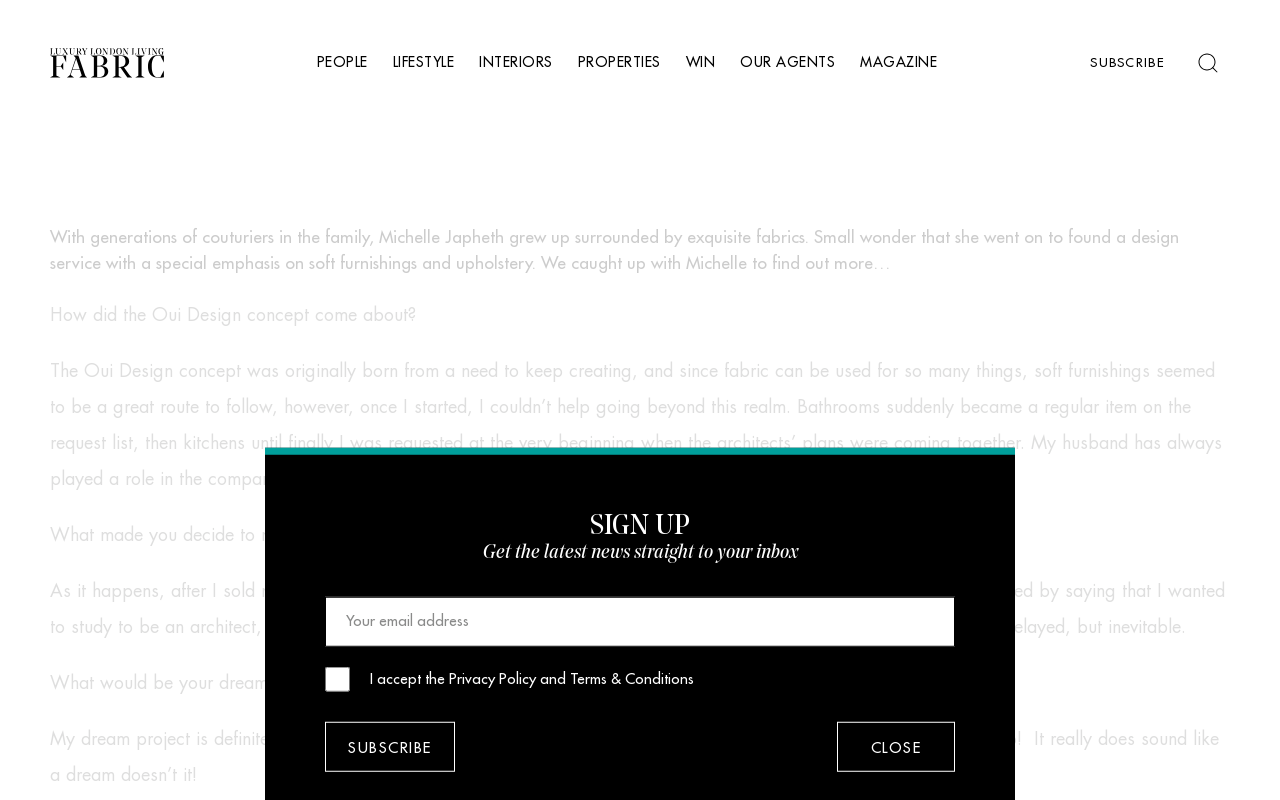Find the bounding box coordinates of the element's region that should be clicked in order to follow the given instruction: "Click on the 'MAGAZINE' link". The coordinates should consist of four float numbers between 0 and 1, i.e., [left, top, right, bottom].

[0.672, 0.066, 0.732, 0.091]